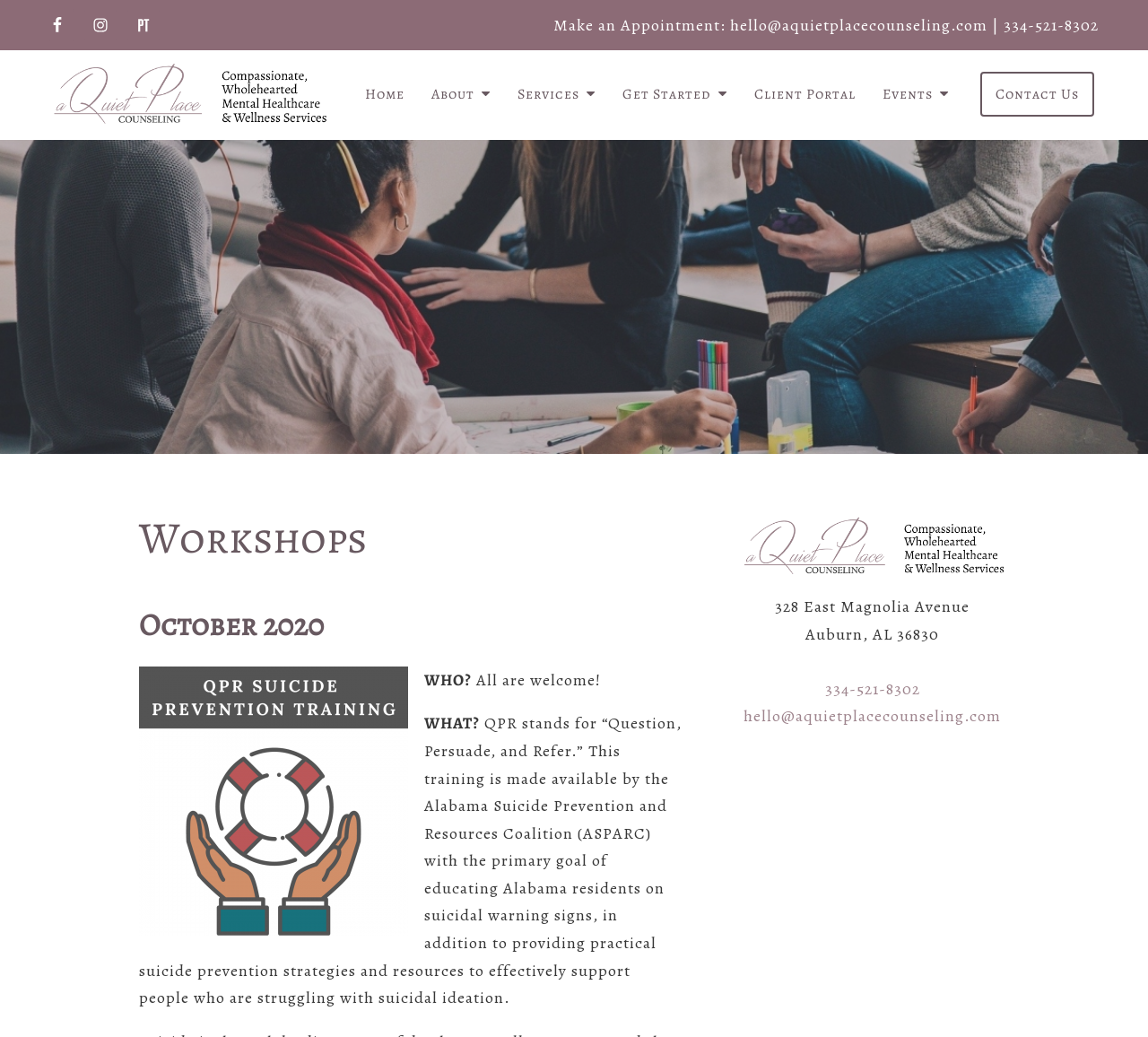Provide the bounding box coordinates of the HTML element described by the text: "Grocery Store Tour Event". The coordinates should be in the format [left, top, right, bottom] with values between 0 and 1.

[0.757, 0.112, 0.913, 0.164]